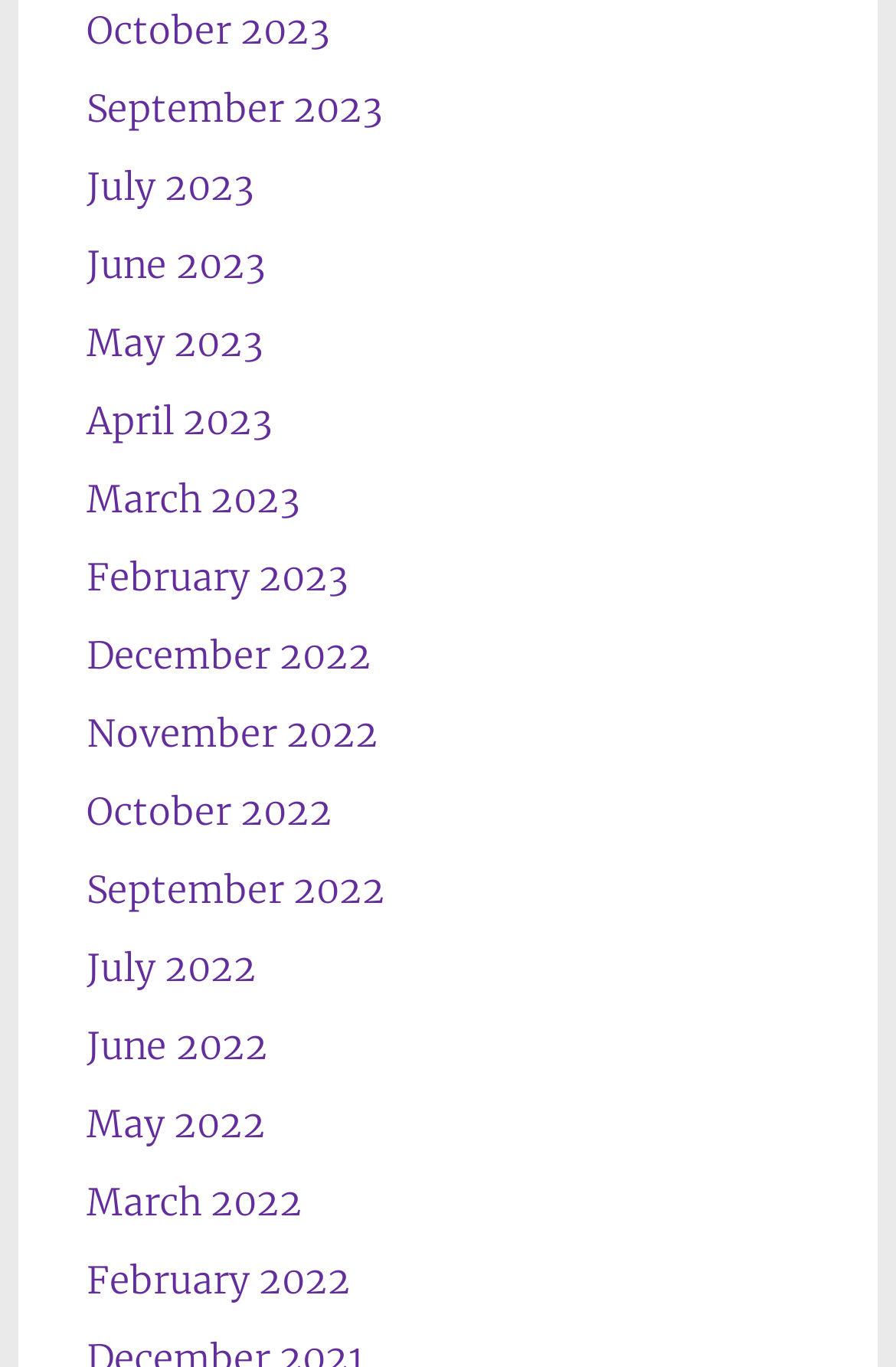Determine the bounding box coordinates of the clickable area required to perform the following instruction: "View the school calendar". The coordinates should be represented as four float numbers between 0 and 1: [left, top, right, bottom].

None